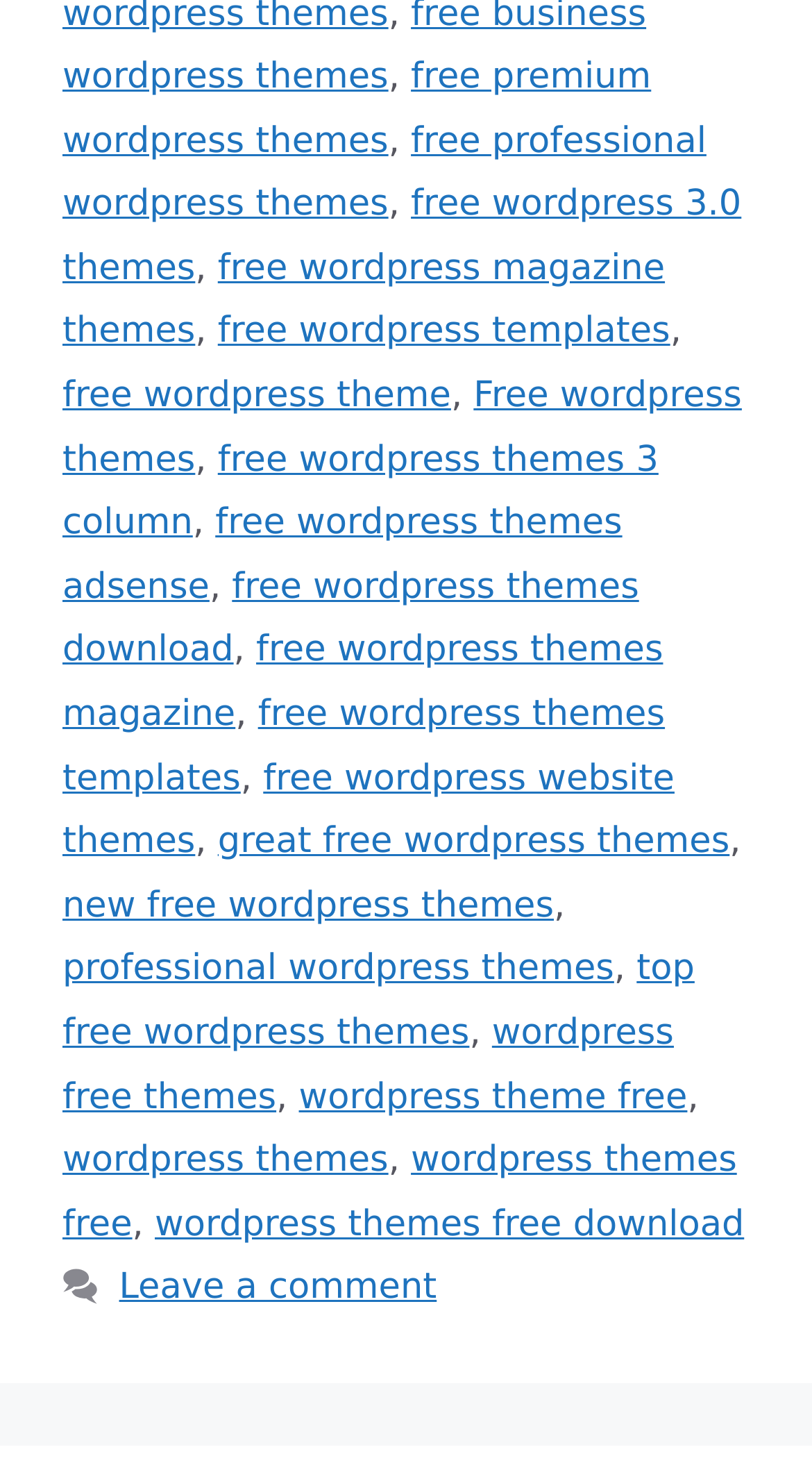Locate the bounding box of the user interface element based on this description: "wordpress free themes".

[0.077, 0.685, 0.83, 0.756]